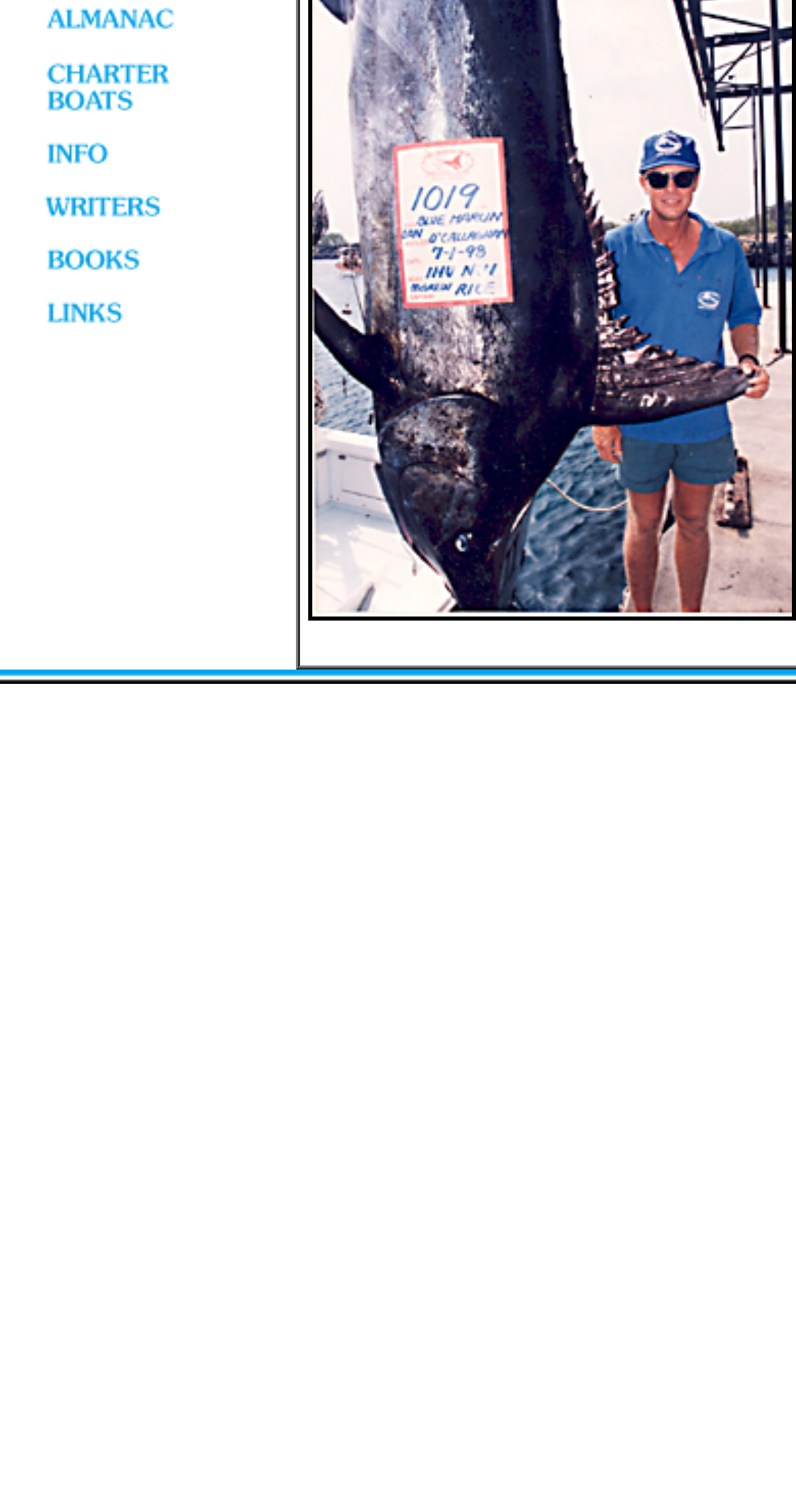Identify the bounding box for the UI element described as: "alt="charterboats" name="charterboats"". The coordinates should be four float numbers between 0 and 1, i.e., [left, top, right, bottom].

[0.0, 0.068, 0.321, 0.088]